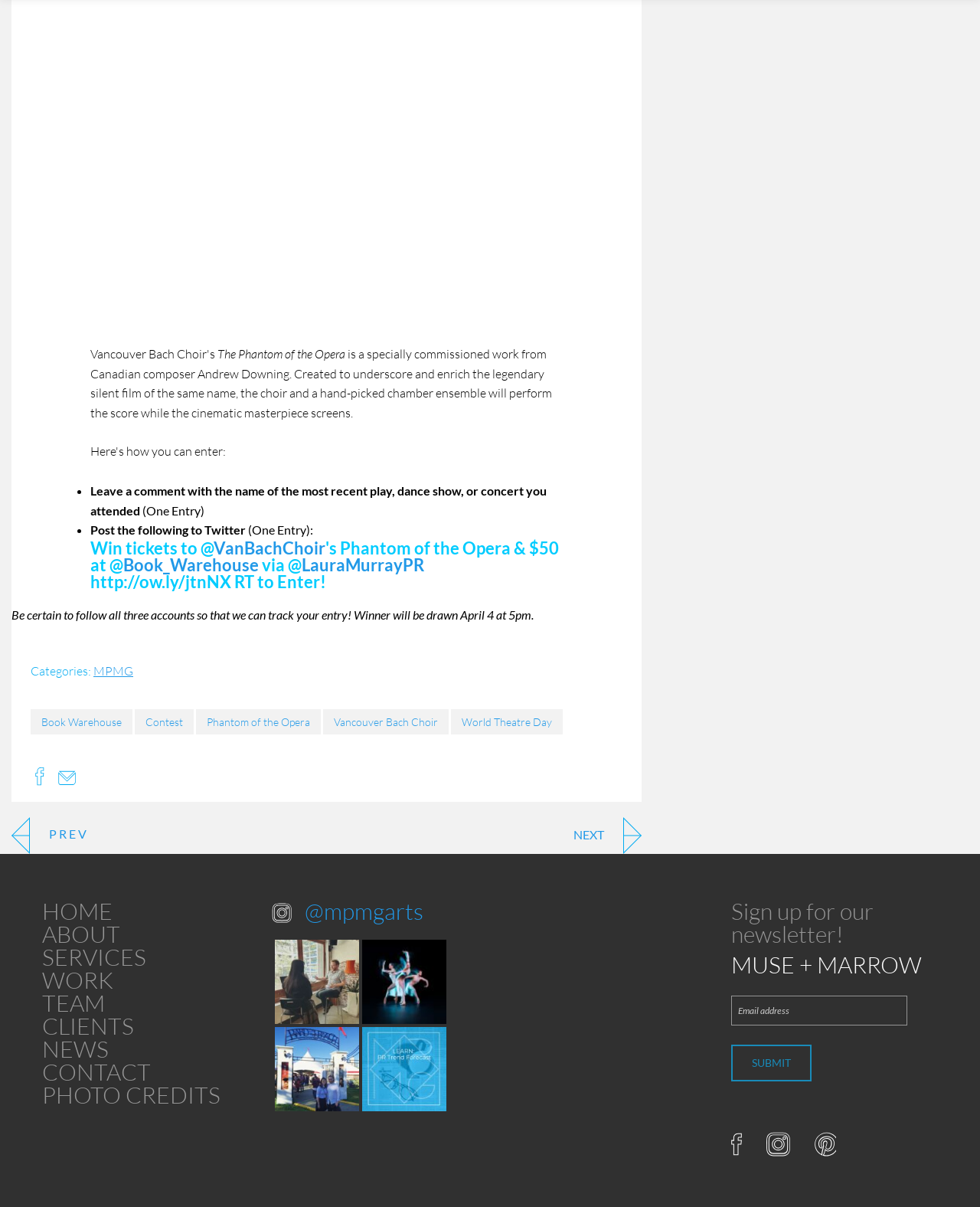Locate the bounding box of the UI element based on this description: "Phantom of the Opera". Provide four float numbers between 0 and 1 as [left, top, right, bottom].

[0.2, 0.588, 0.327, 0.609]